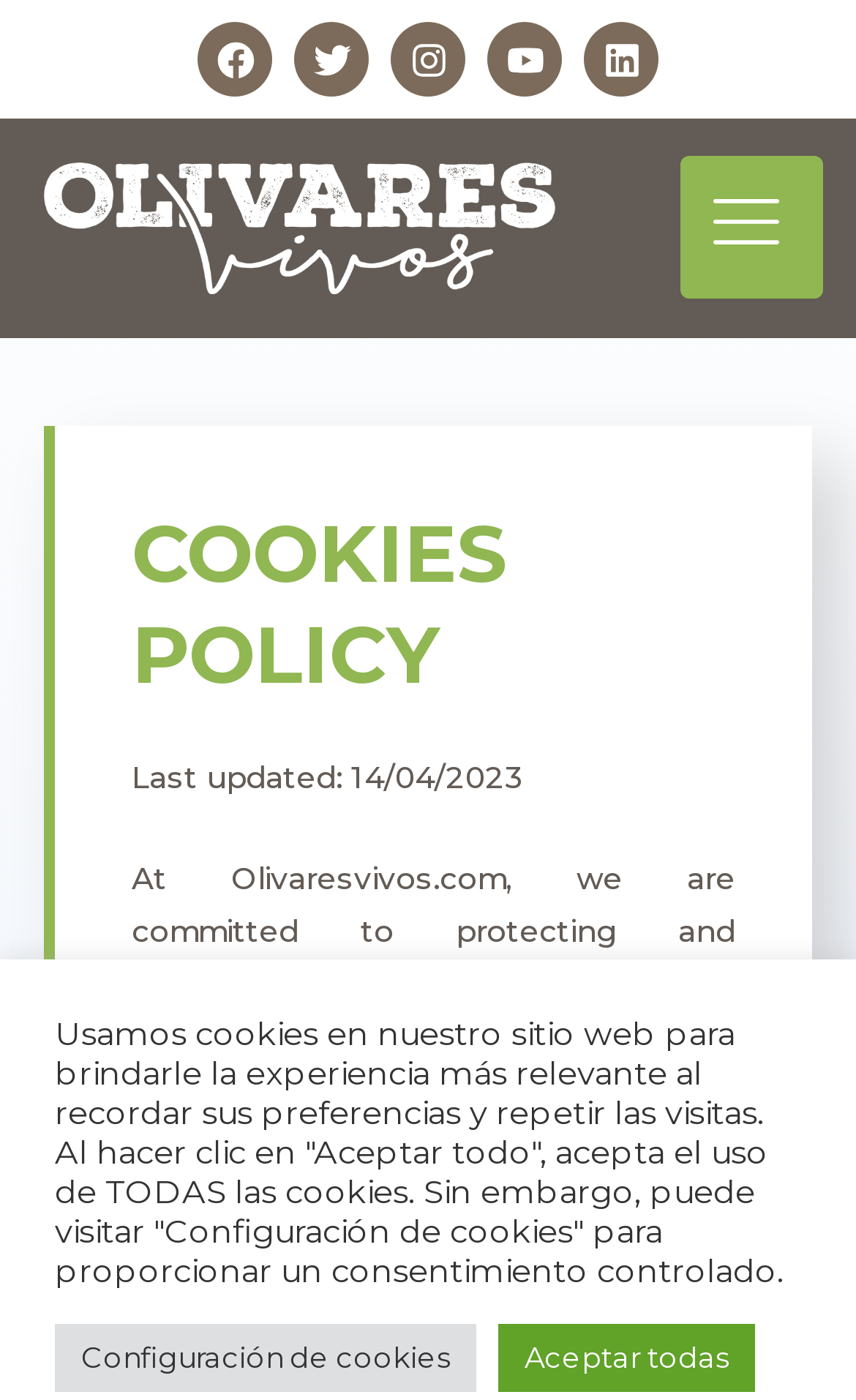What is the date of the last update?
Using the image, give a concise answer in the form of a single word or short phrase.

14/04/2023